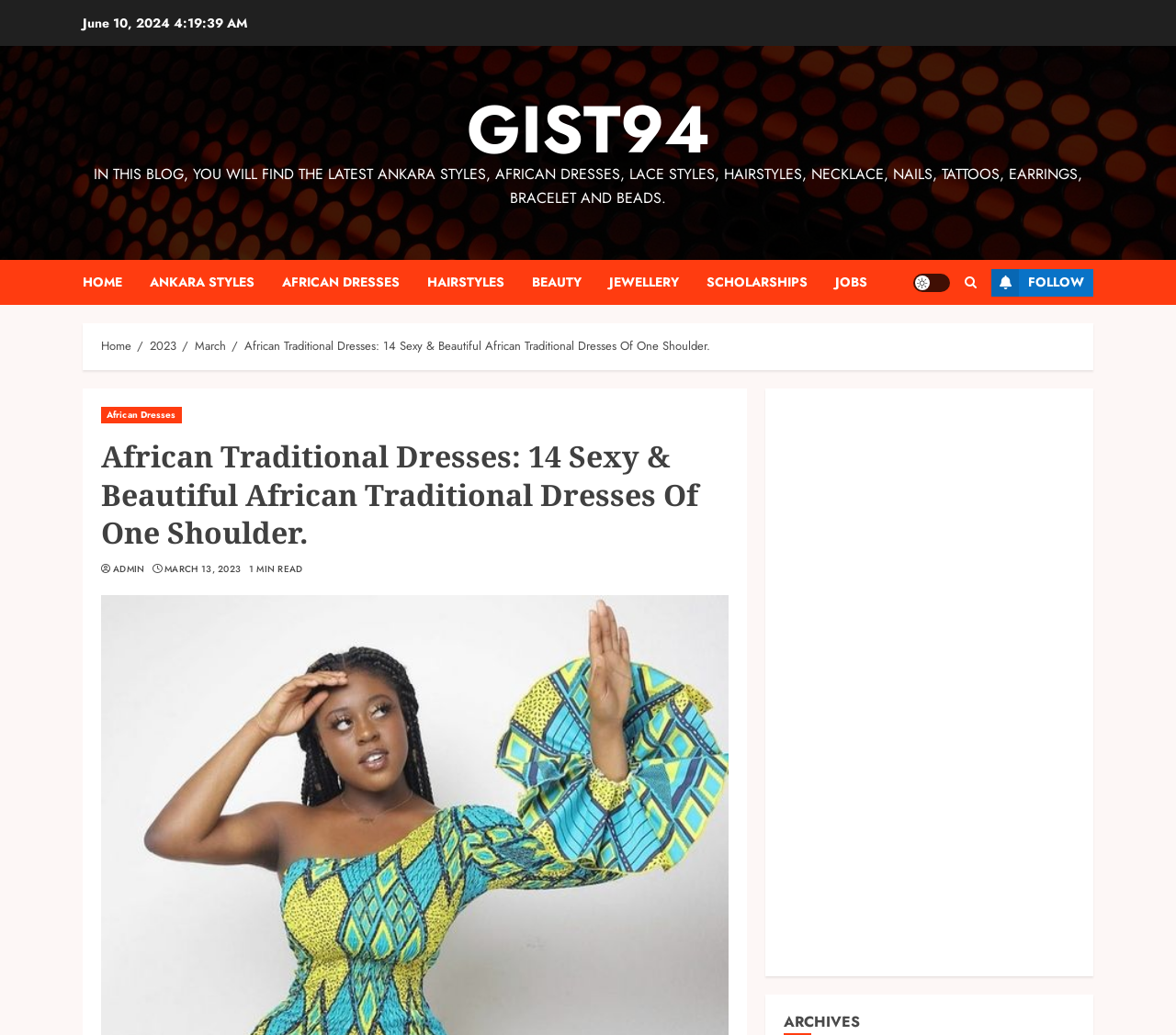Determine the bounding box coordinates of the clickable region to carry out the instruction: "go to home page".

[0.07, 0.251, 0.127, 0.295]